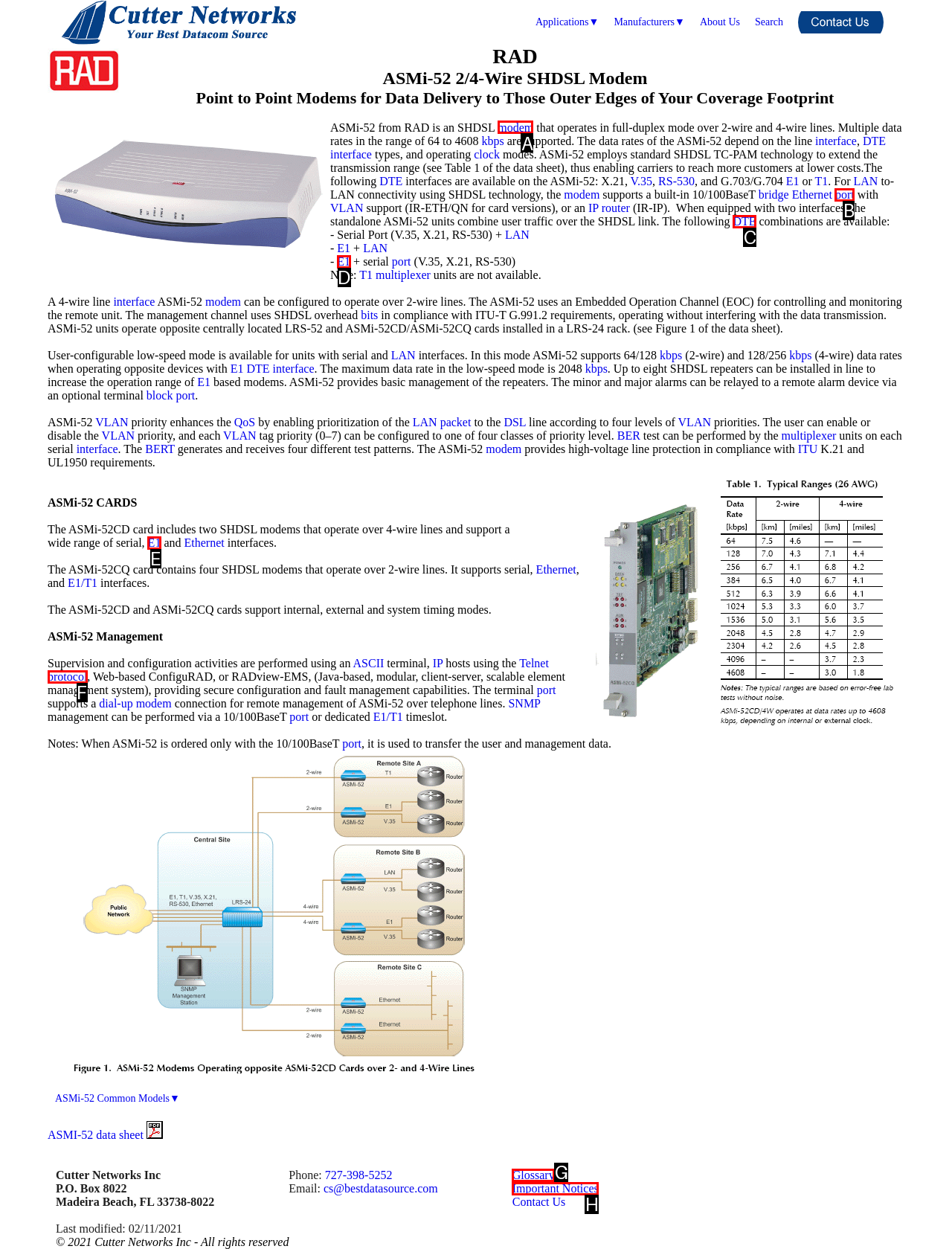From the given options, indicate the letter that corresponds to the action needed to complete this task: Click on the 'modem' link. Respond with only the letter.

A